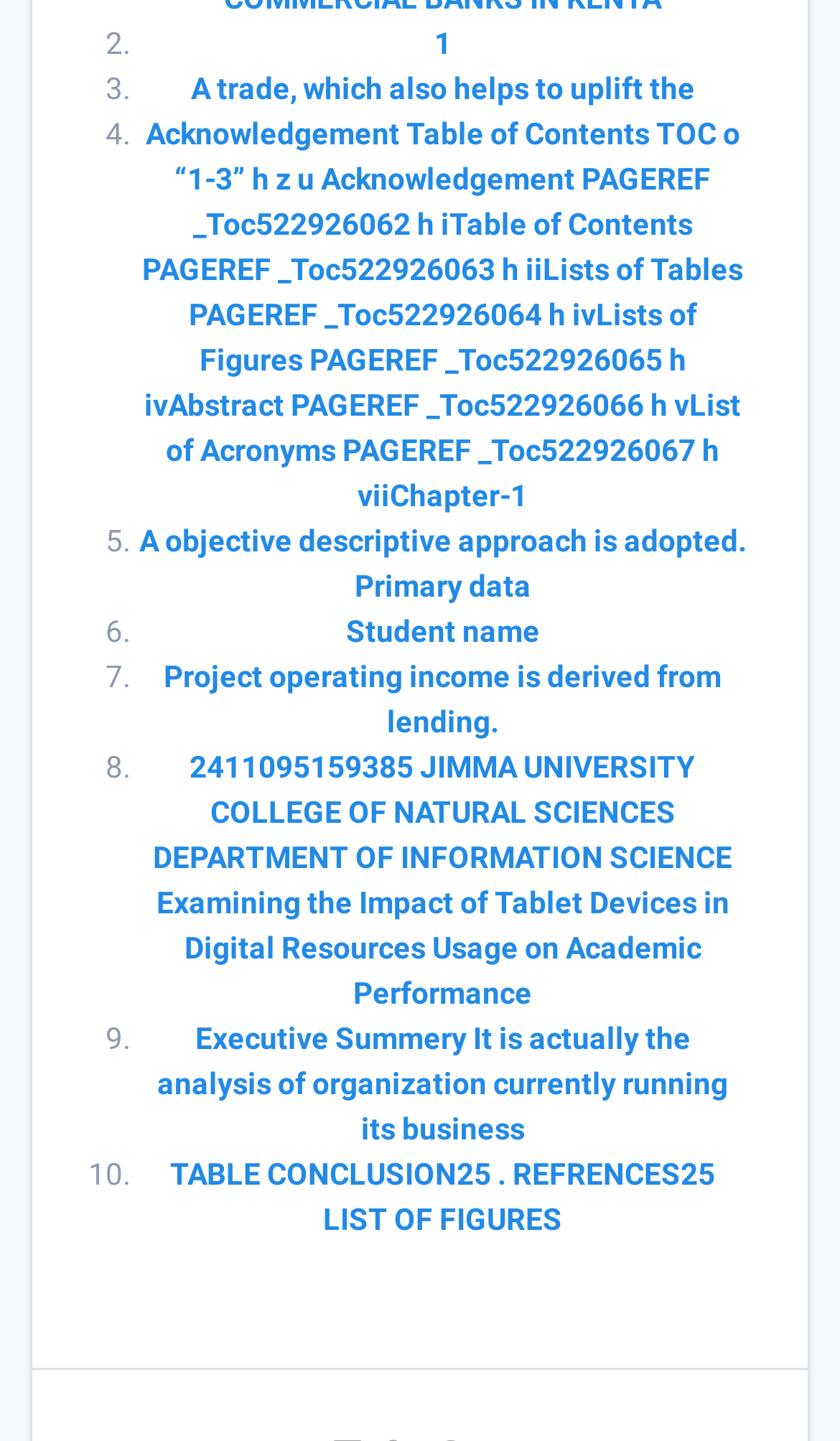Please use the details from the image to answer the following question comprehensively:
What is the last item in the list?

The last item in the list is a link element with the text 'TABLE CONCLUSION25. REFRENCES25 LIST OF FIGURES' which has a bounding box coordinate of [0.203, 0.803, 0.851, 0.858].